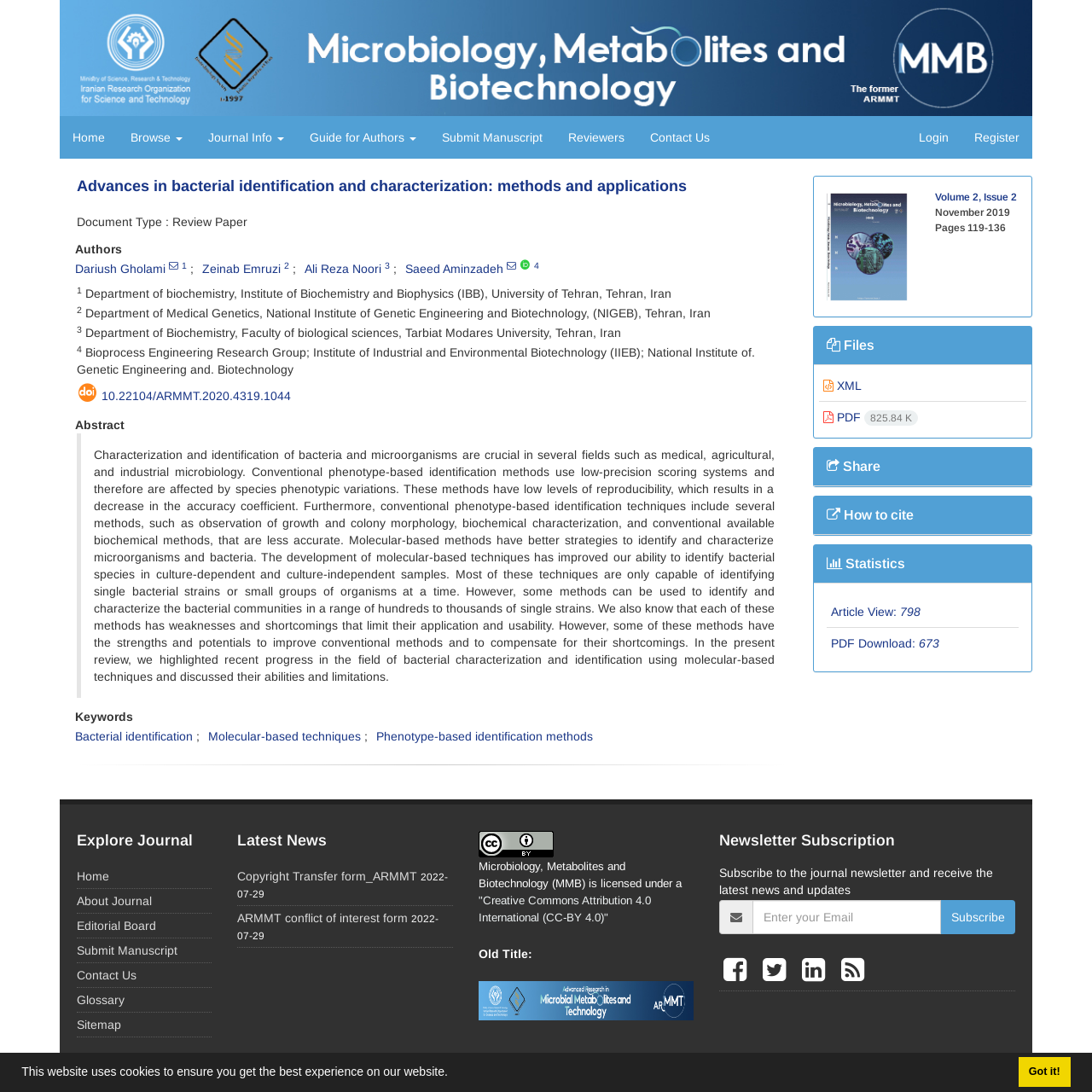Answer this question using a single word or a brief phrase:
How many views does this article have?

798